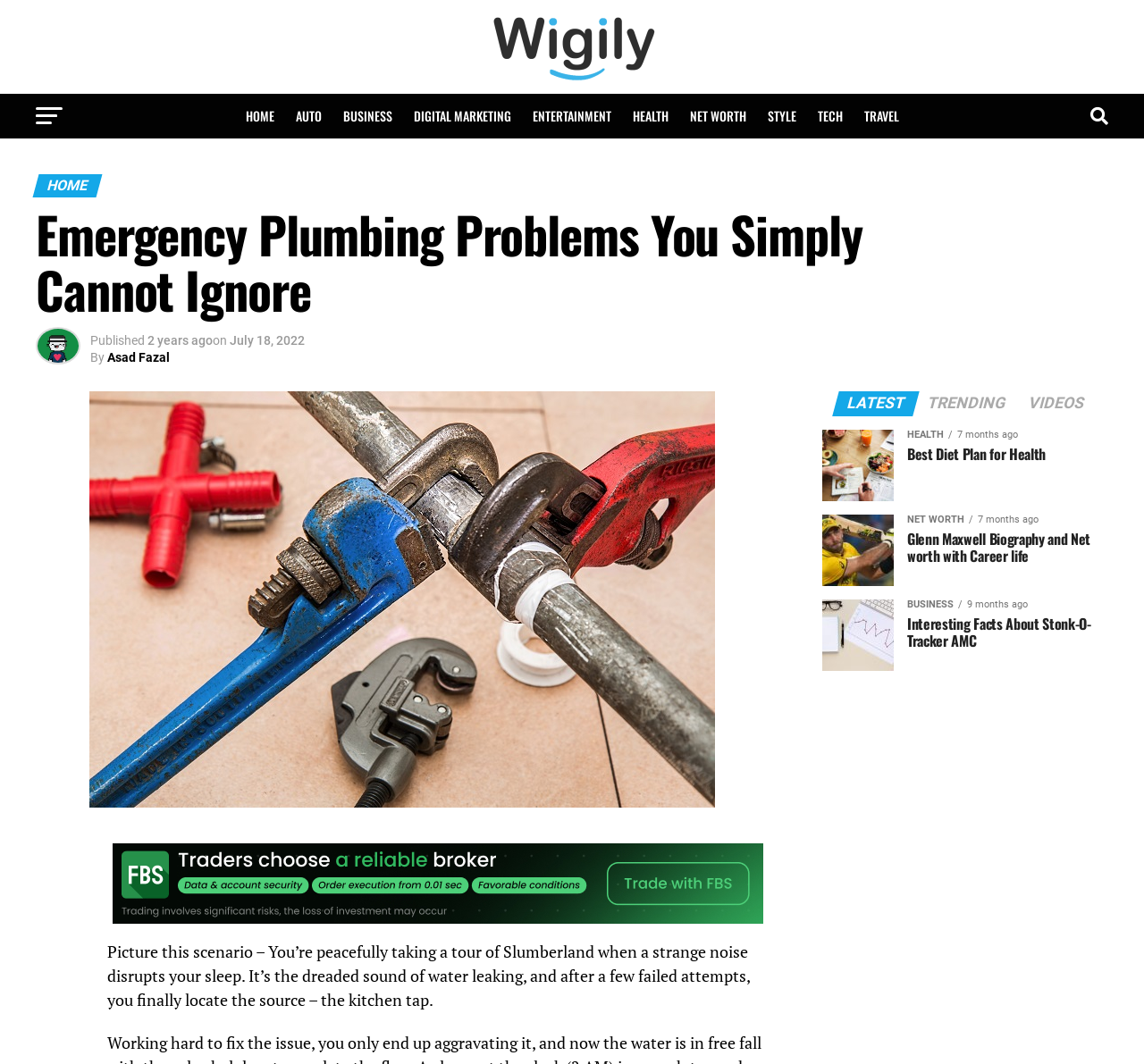Locate the bounding box coordinates of the clickable area needed to fulfill the instruction: "Learn about the Best Diet Plan for Health".

[0.793, 0.419, 0.969, 0.435]